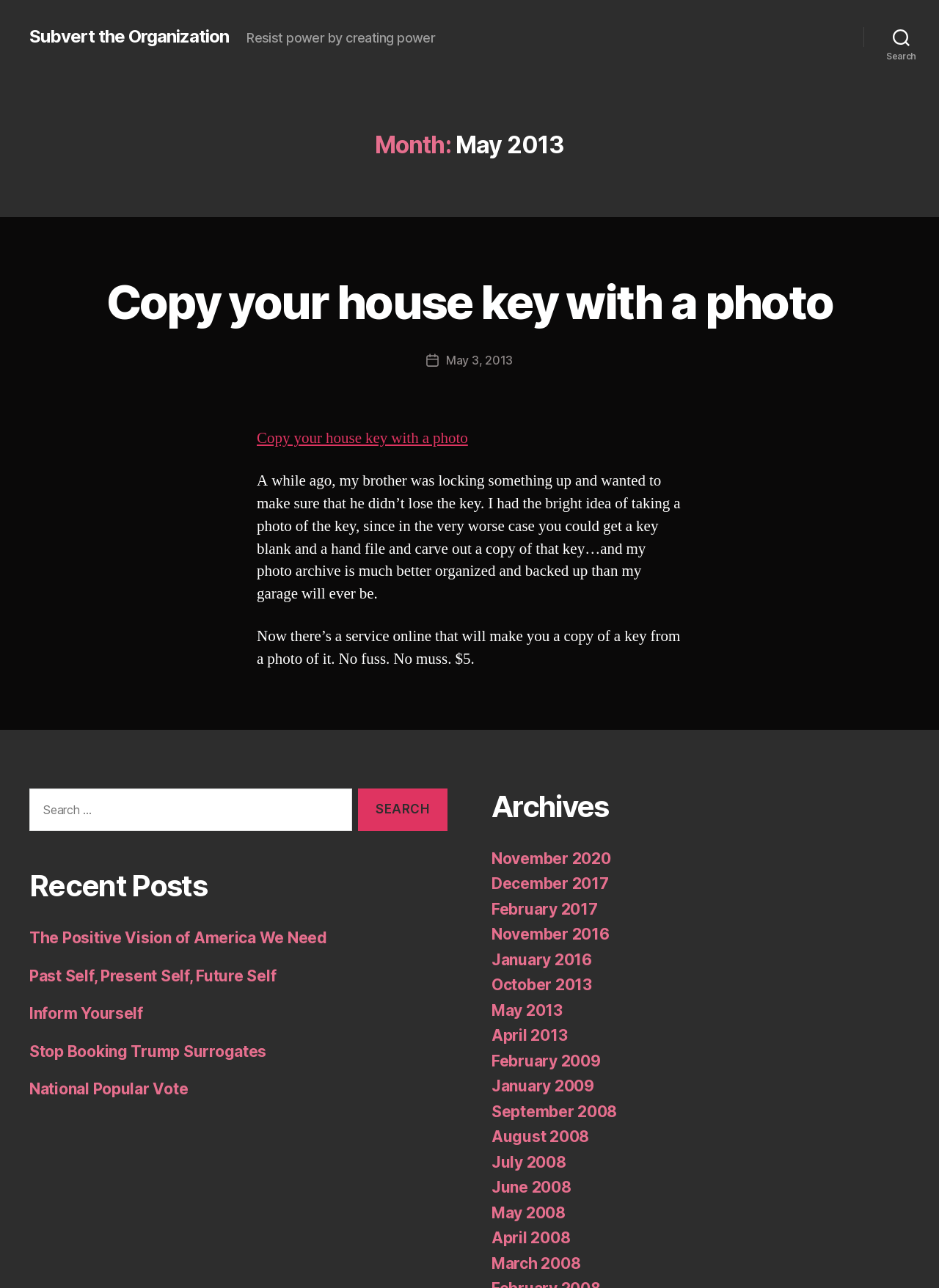Find the bounding box coordinates for the area that must be clicked to perform this action: "View recent posts".

[0.031, 0.674, 0.477, 0.702]